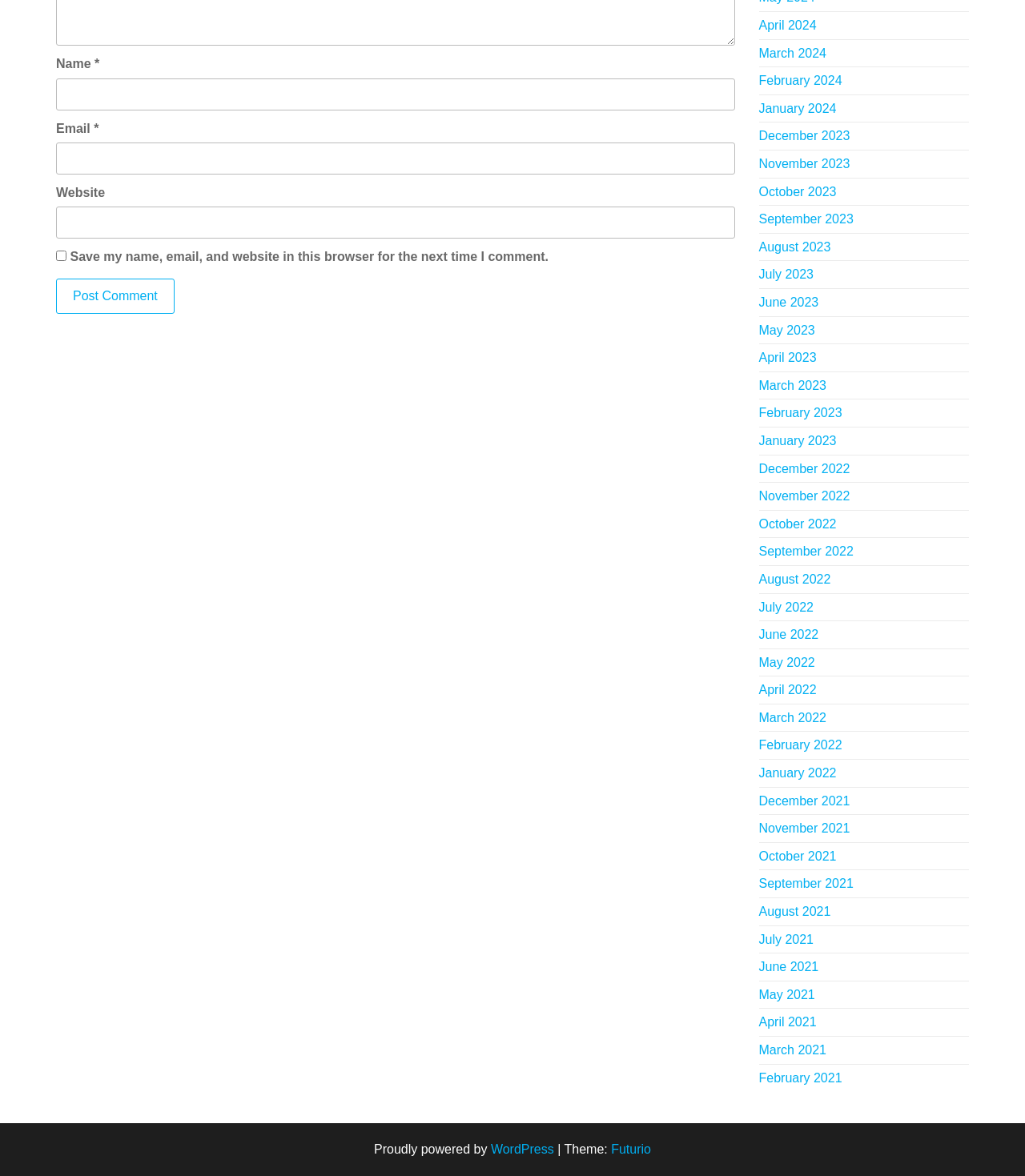Please provide the bounding box coordinates for the element that needs to be clicked to perform the following instruction: "Click the Post Comment button". The coordinates should be given as four float numbers between 0 and 1, i.e., [left, top, right, bottom].

[0.055, 0.237, 0.17, 0.267]